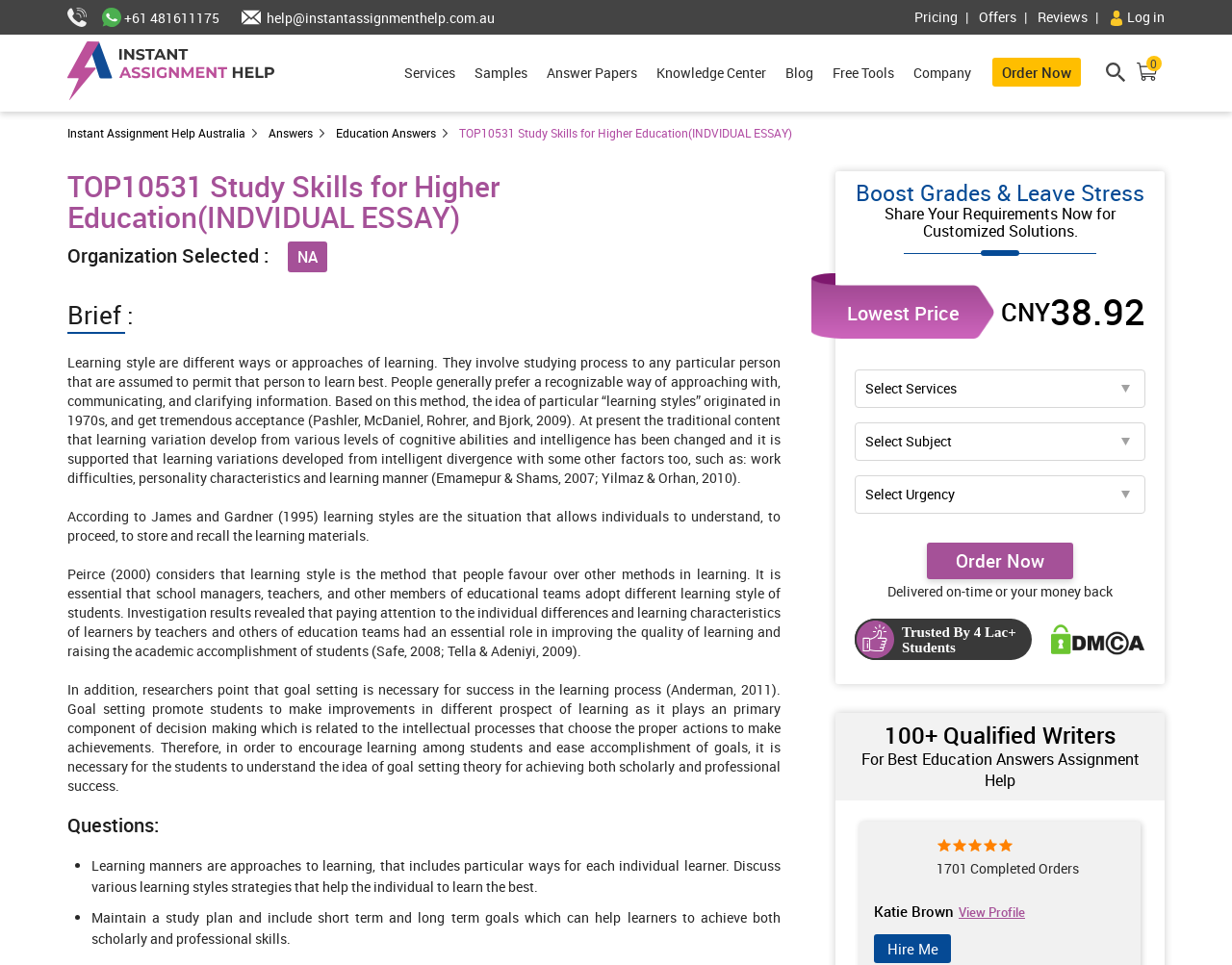Describe the webpage in detail, including text, images, and layout.

This webpage is about Instant Assignment Help, a platform that provides educational services. At the top, there are several links and icons, including a call icon, WhatsApp icon, email icon, and login button, all aligned horizontally. Below these icons, there is a horizontal menu with links to different sections of the website, such as Services, Samples, Answer Papers, Knowledge Center, and Blog.

The main content of the webpage is a study guide on "TOP10531 Study Skills for Higher Education (INDVIDUAL ESSAY)". The guide is divided into several sections, including an introduction, a discussion on learning styles, and a section on goal setting. The introduction explains that learning styles are different ways or approaches of learning that involve studying processes tailored to individual learners. The discussion on learning styles cites several researchers and provides definitions and explanations of different learning styles. The section on goal setting emphasizes the importance of setting goals in the learning process and provides tips on how to achieve scholarly and professional success.

Below the study guide, there is a section with a heading "Questions:" that provides two questions related to learning styles and goal setting. The questions are accompanied by bullet points and brief explanations.

On the right side of the webpage, there is a section that promotes the services of Instant Assignment Help, with a heading "Boost Grades & Leave Stress" and a call-to-action button "Order Now". Below this section, there are several comboboxes and a button to select the type of assignment and place an order. There is also a section that displays the price of the service in CNY and a guarantee of on-time delivery or a refund.

At the bottom of the webpage, there are several links and icons, including a review image, a DMCA image, and a section that displays the qualifications of the writers, with a heading "100+ Qualified Writers". There is also a section that showcases a completed order and provides information about the writer, including their name and a link to their profile.